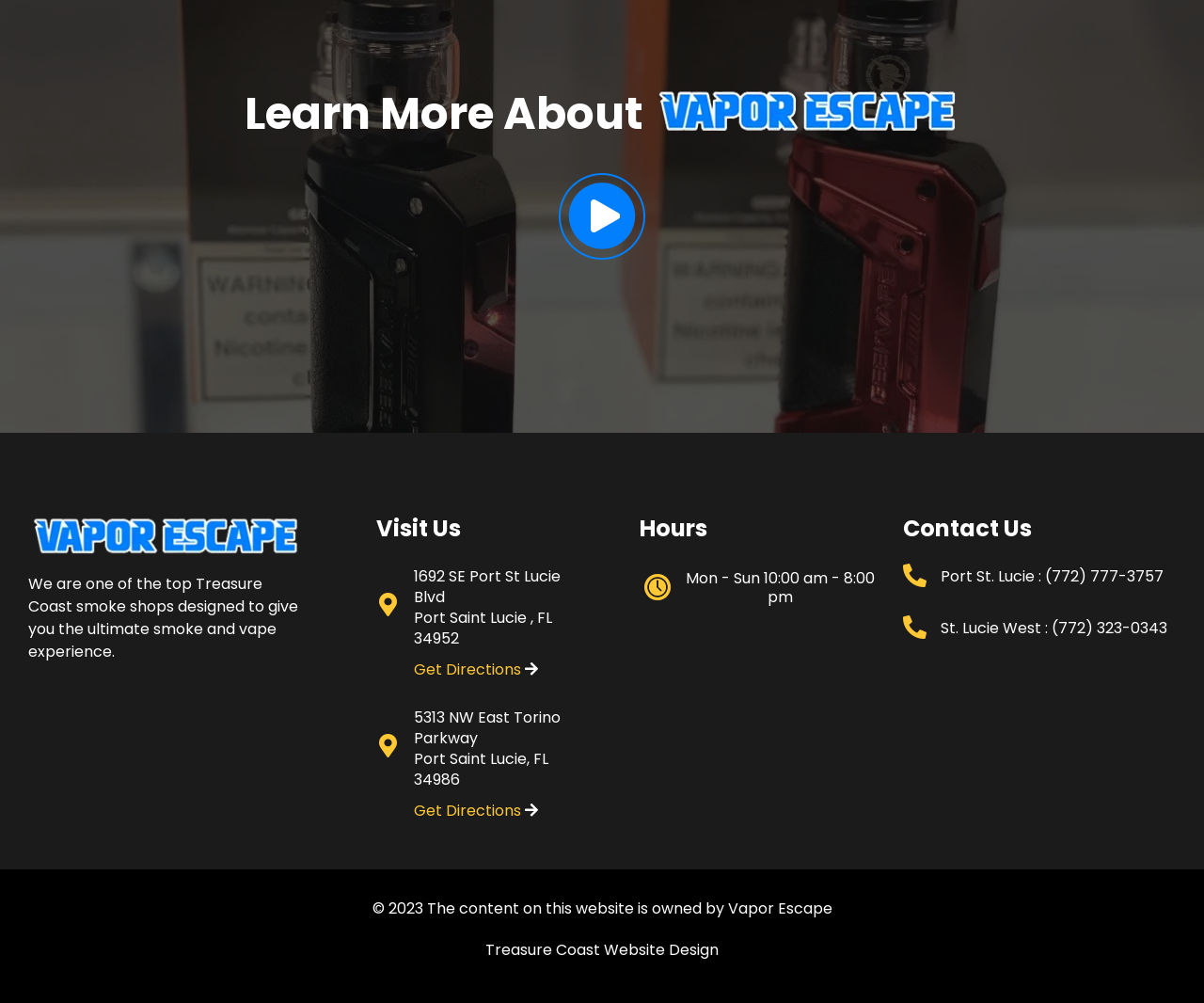Provide a single word or phrase answer to the question: 
What are the hours of operation for the smoke shop?

10:00 am - 8:00 pm